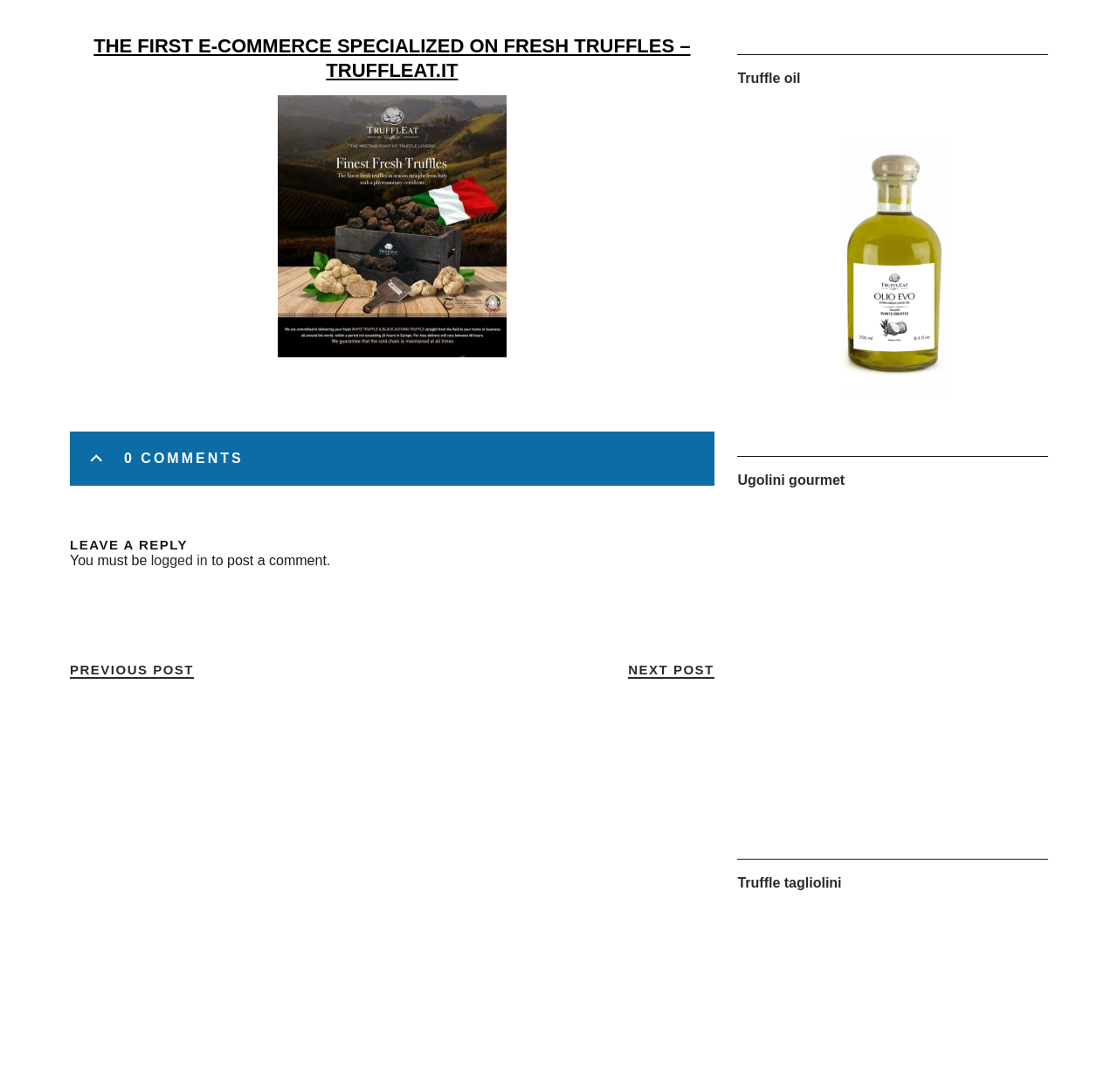What is the main product of this e-commerce website?
Please answer using one word or phrase, based on the screenshot.

Fresh truffles